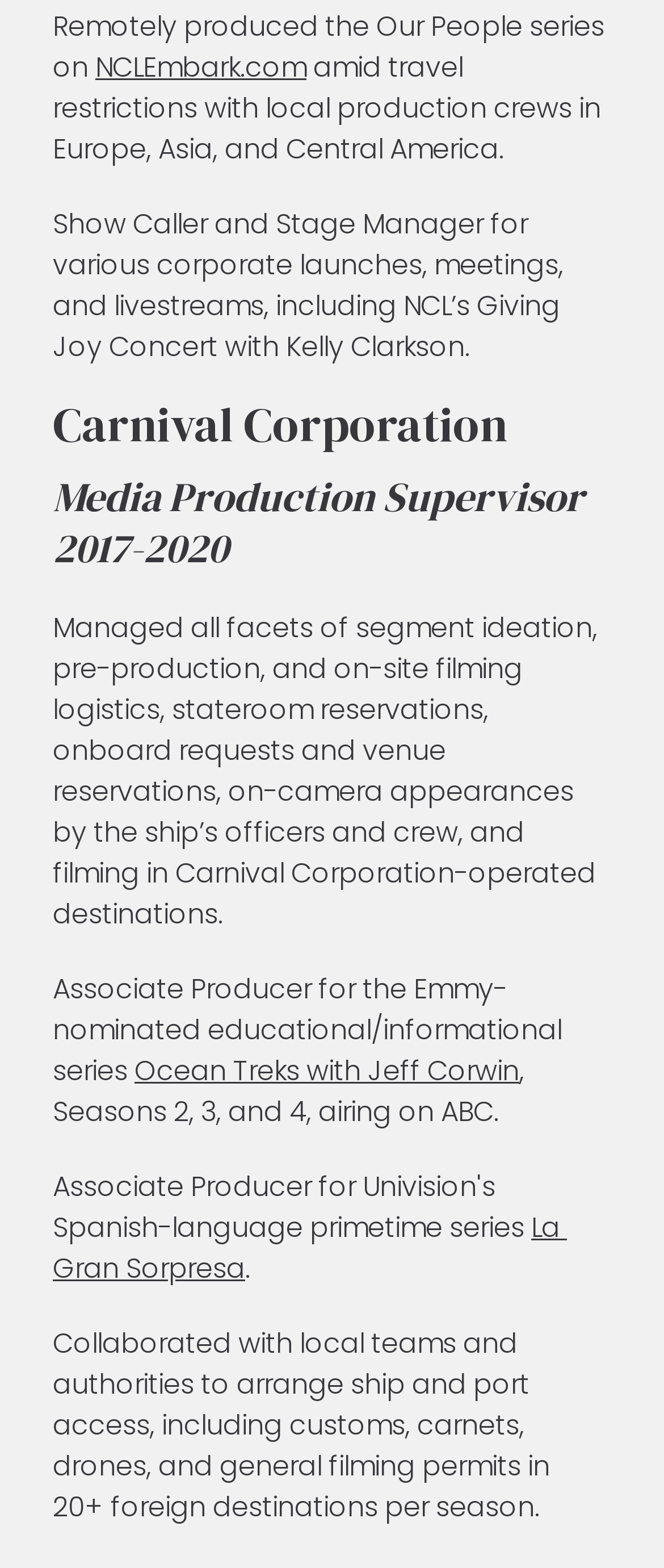Given the description of the UI element: "La Gran Sorpresa", predict the bounding box coordinates in the form of [left, top, right, bottom], with each value being a float between 0 and 1.

[0.079, 0.77, 0.854, 0.821]